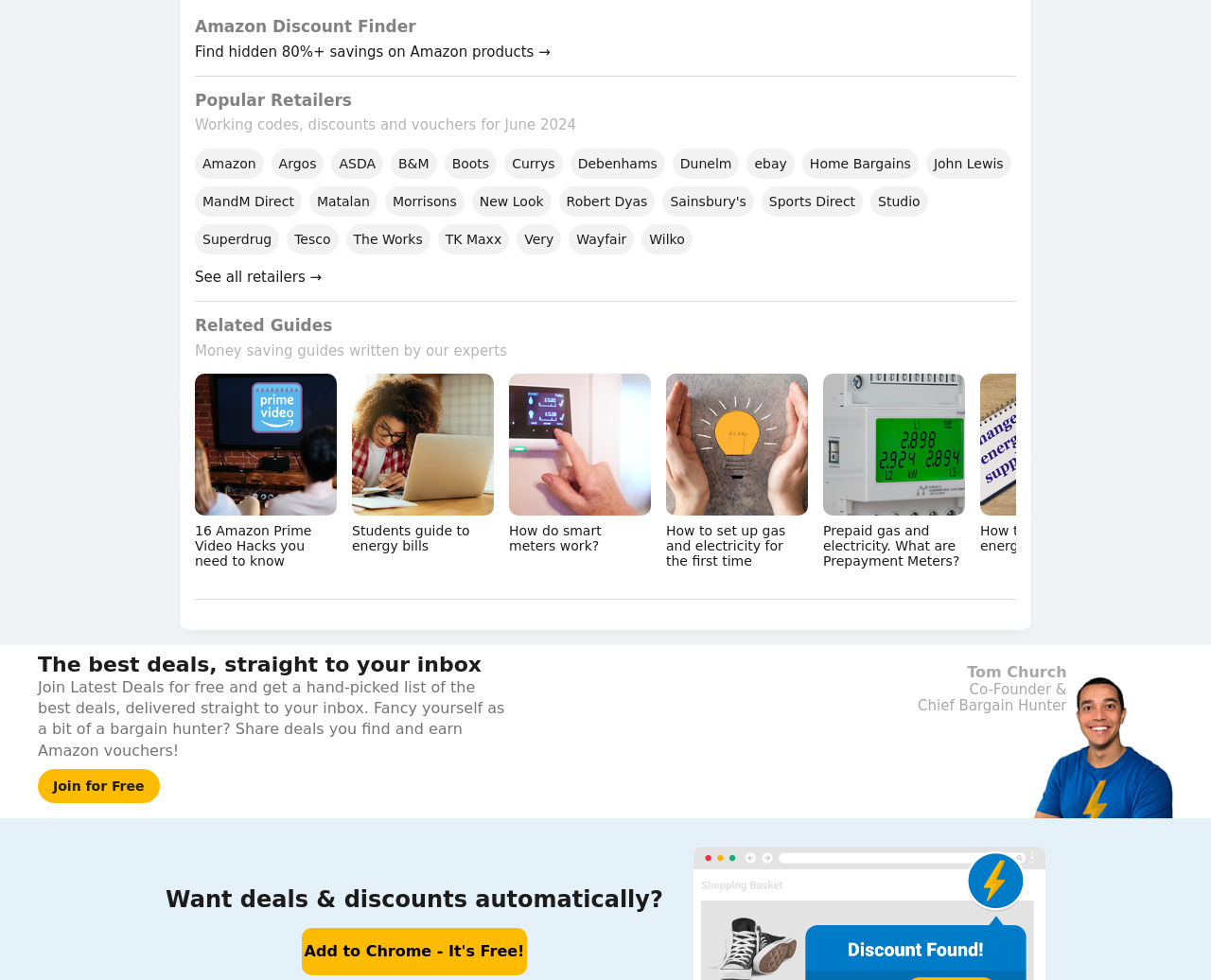Determine the bounding box coordinates of the area to click in order to meet this instruction: "Add the Latest Deals extension to Chrome".

[0.249, 0.947, 0.435, 0.995]